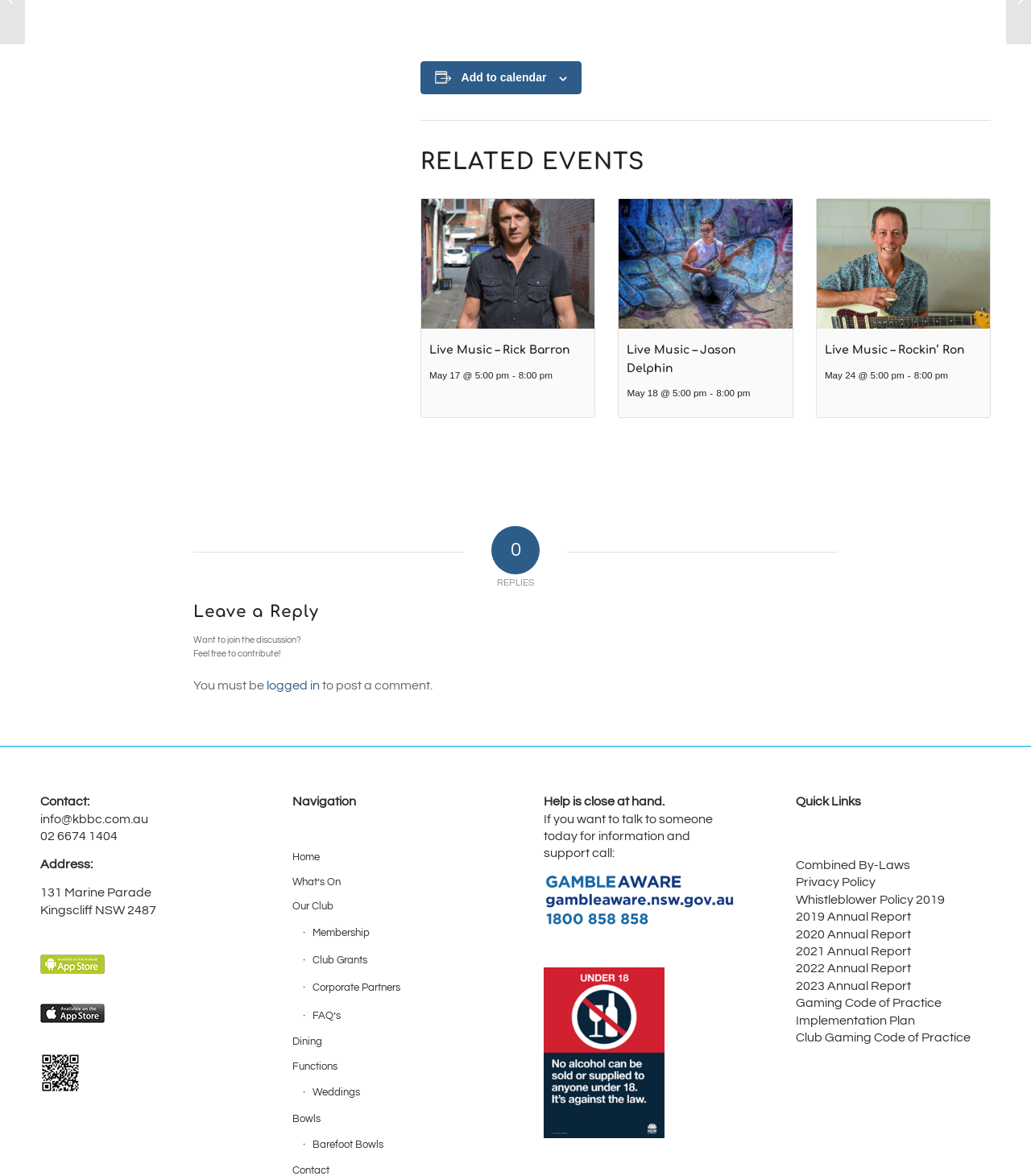Identify the bounding box coordinates for the UI element described as: "alt="Find us on PlayStore"".

[0.039, 0.82, 0.102, 0.83]